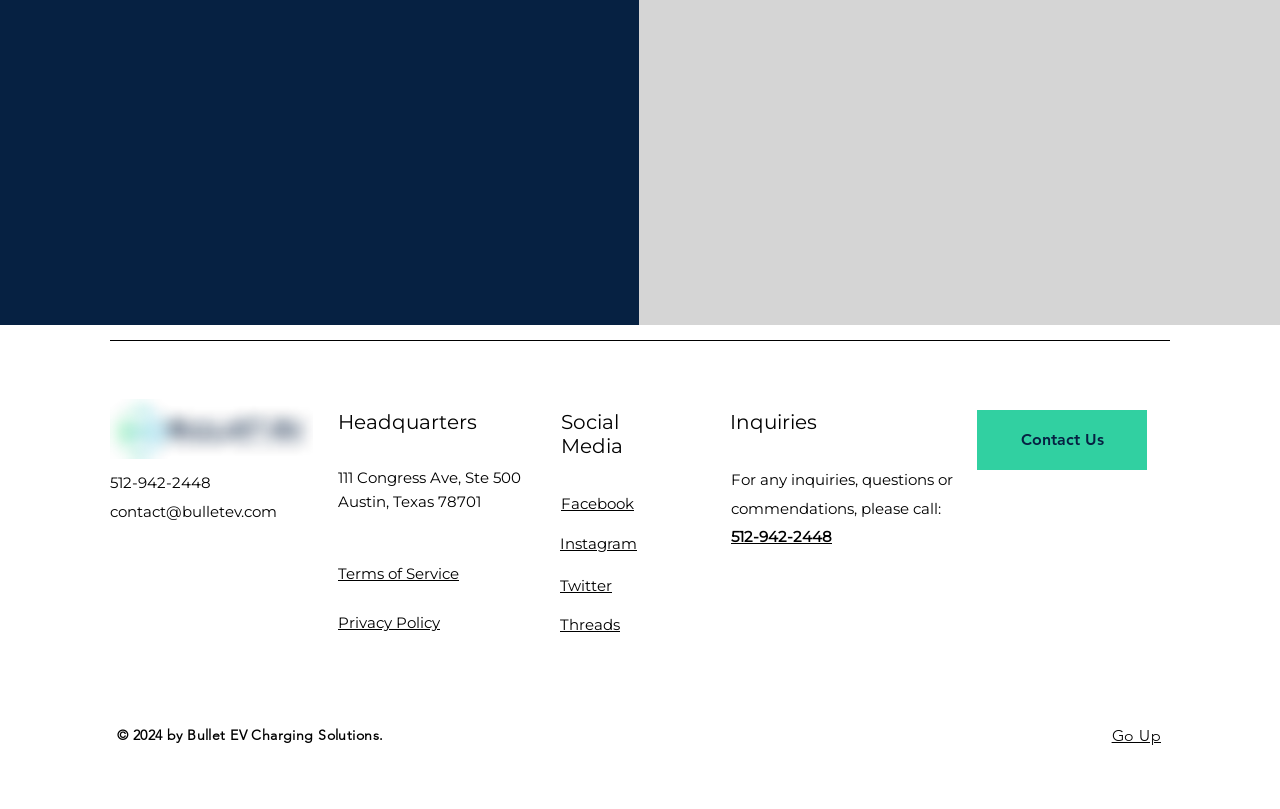Carefully examine the image and provide an in-depth answer to the question: What is the address of the headquarters?

I found the address by looking at the section that says 'Headquarters' and then the address is provided as '111 Congress Ave, Ste 500, Austin, Texas 78701'.